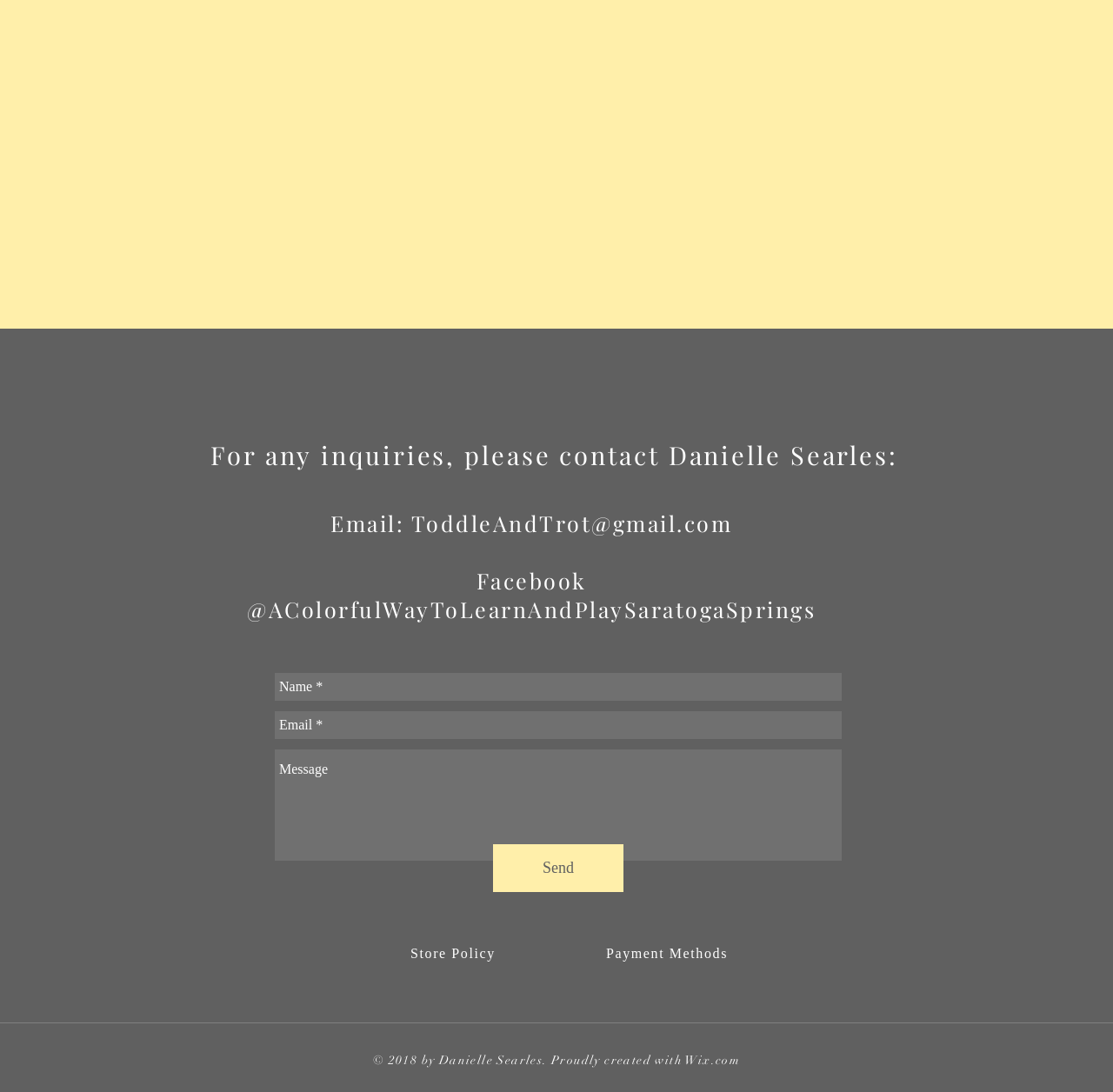Find the bounding box coordinates for the HTML element described in this sentence: "Store Policy". Provide the coordinates as four float numbers between 0 and 1, in the format [left, top, right, bottom].

[0.369, 0.866, 0.458, 0.88]